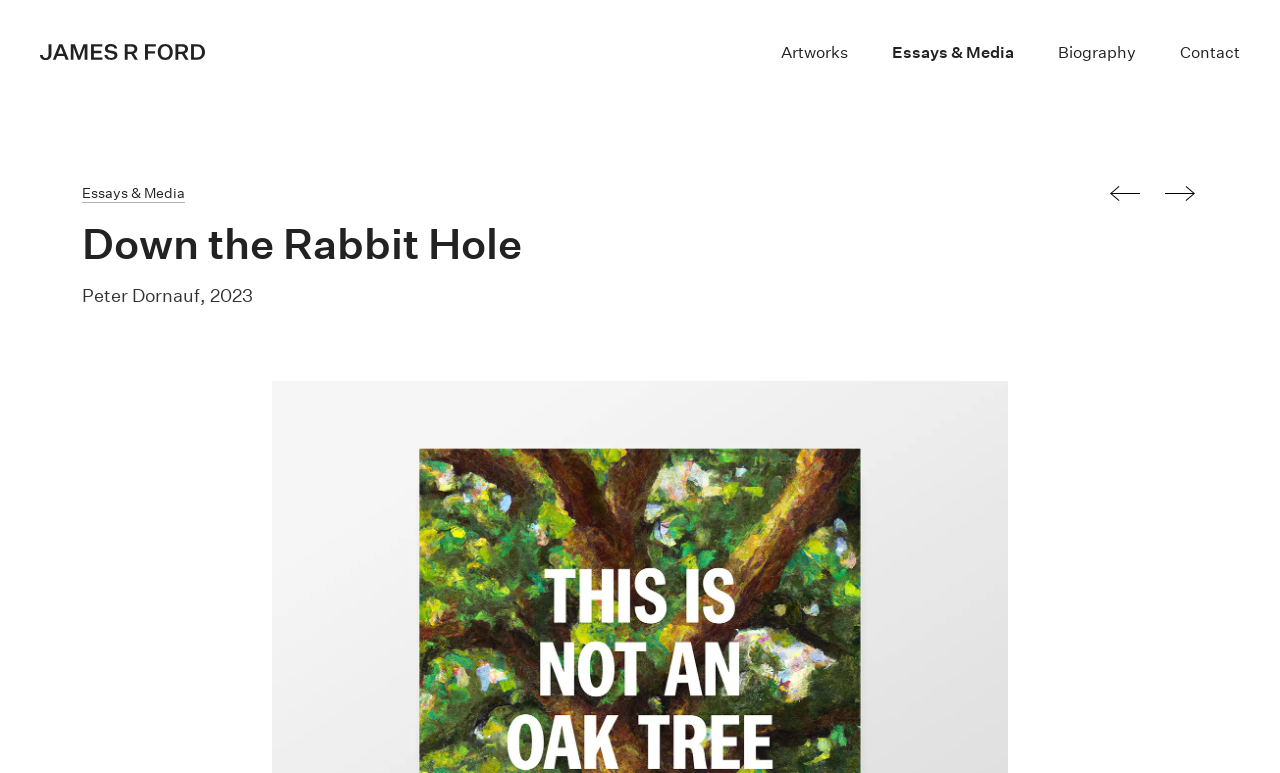What is the navigation menu item to the right of 'Artworks'?
Based on the image, provide your answer in one word or phrase.

Essays & Media